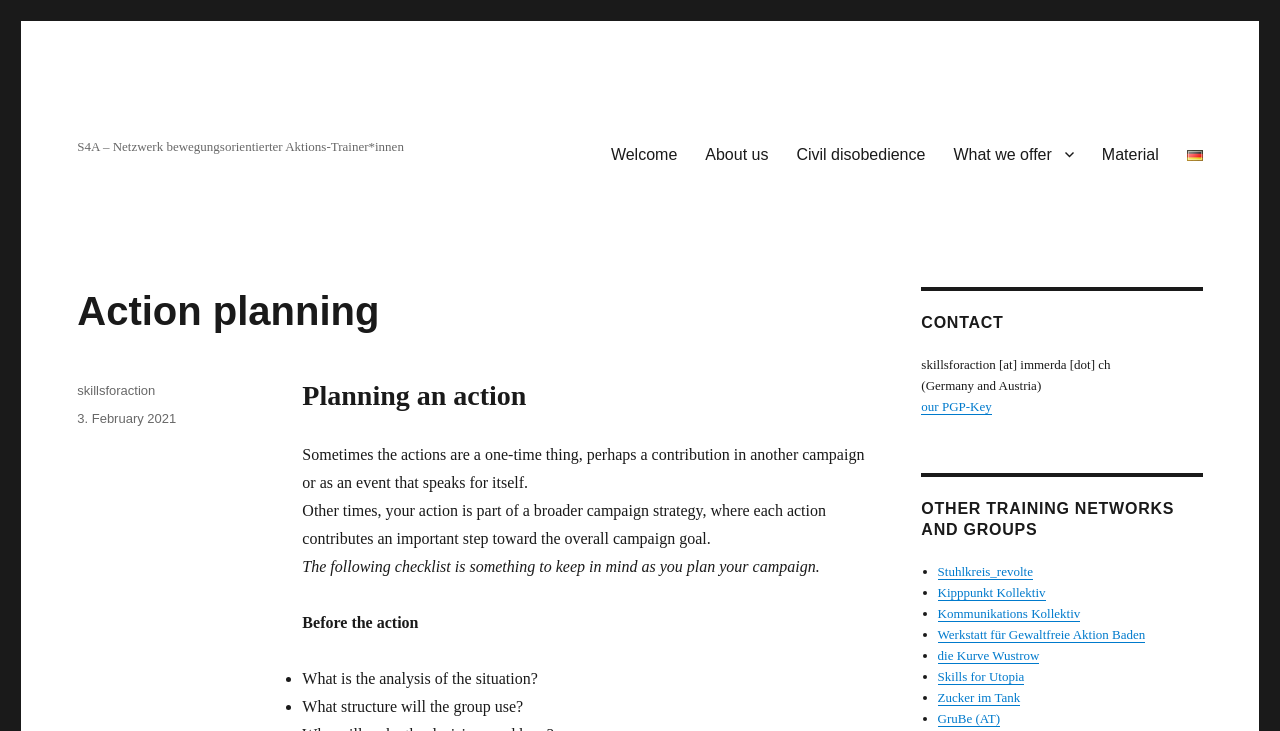Find the bounding box coordinates of the area that needs to be clicked in order to achieve the following instruction: "Click on the 'our PGP-Key' link". The coordinates should be specified as four float numbers between 0 and 1, i.e., [left, top, right, bottom].

[0.72, 0.546, 0.775, 0.566]